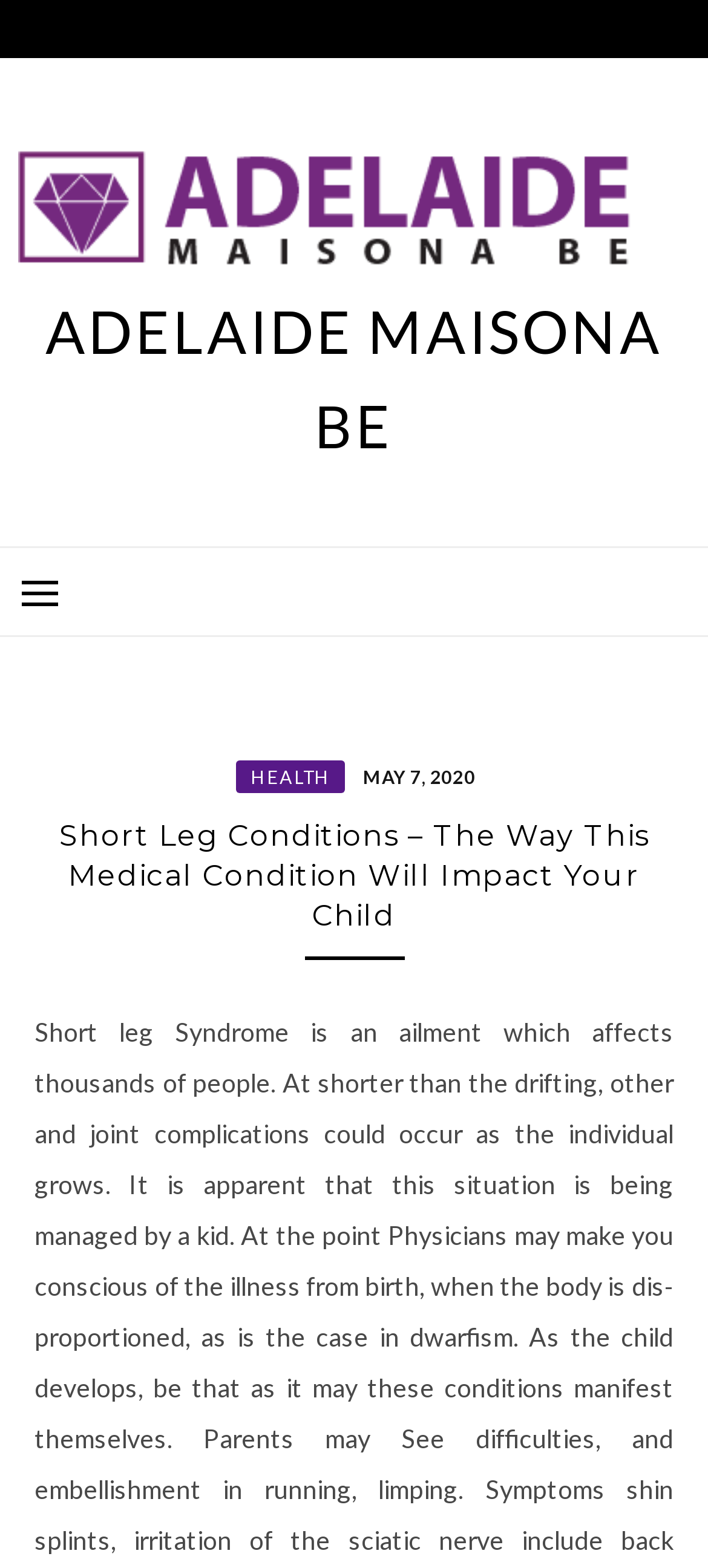Locate and generate the text content of the webpage's heading.

ADELAIDE MAISONA BE